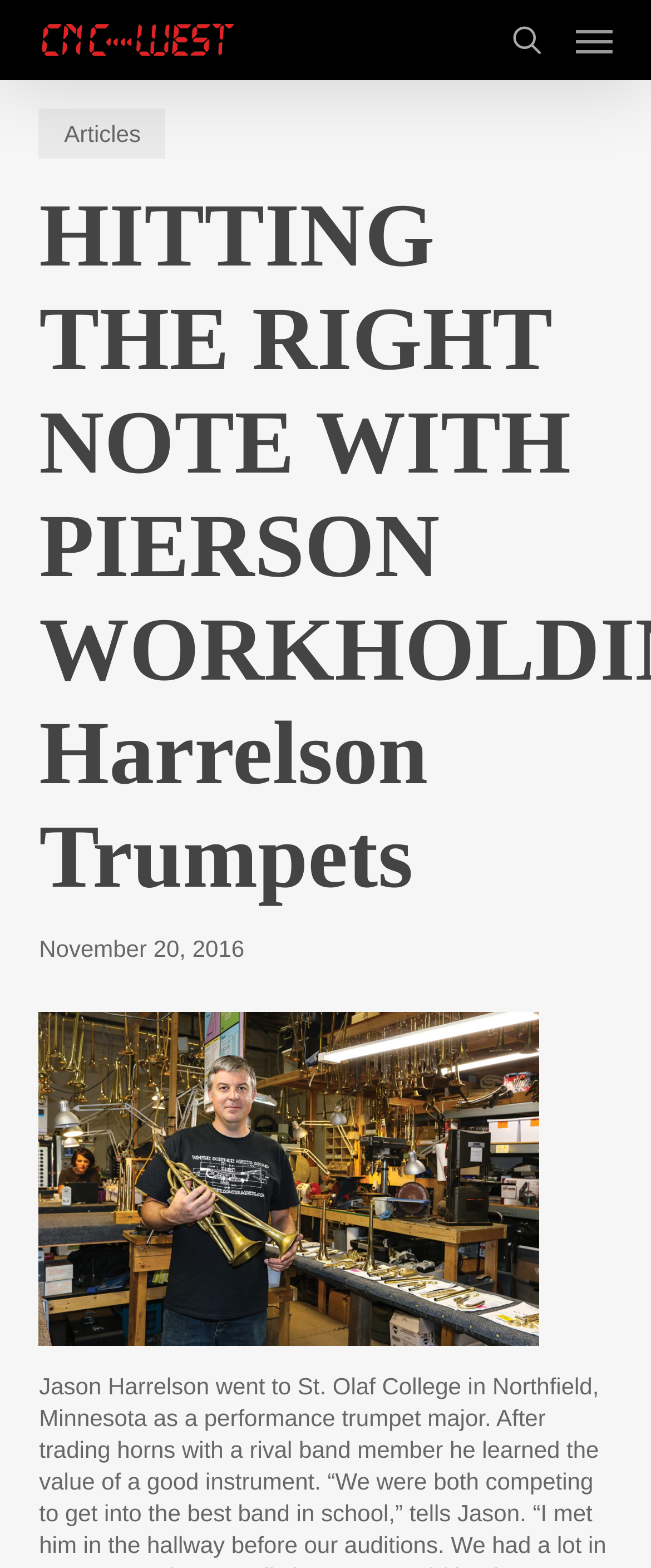Explain in detail what is displayed on the webpage.

The webpage appears to be an article page from CNC West Magazine. At the top left, there is a link to the magazine's homepage, accompanied by a small image of the magazine's logo. Next to it, on the top right, is a search link. 

A navigation menu button is located at the top right corner, which is currently collapsed. Below the navigation menu button, there is a link to the "Articles" section. 

The main article title, "HITTING THE RIGHT NOTE WITH PIERSON WORKHOLDING: Harrelson Trumpets", is prominently displayed in a large heading at the top center of the page. 

Below the article title, there is a static text indicating the publication date, "November 20, 2016", positioned near the top left of the page.